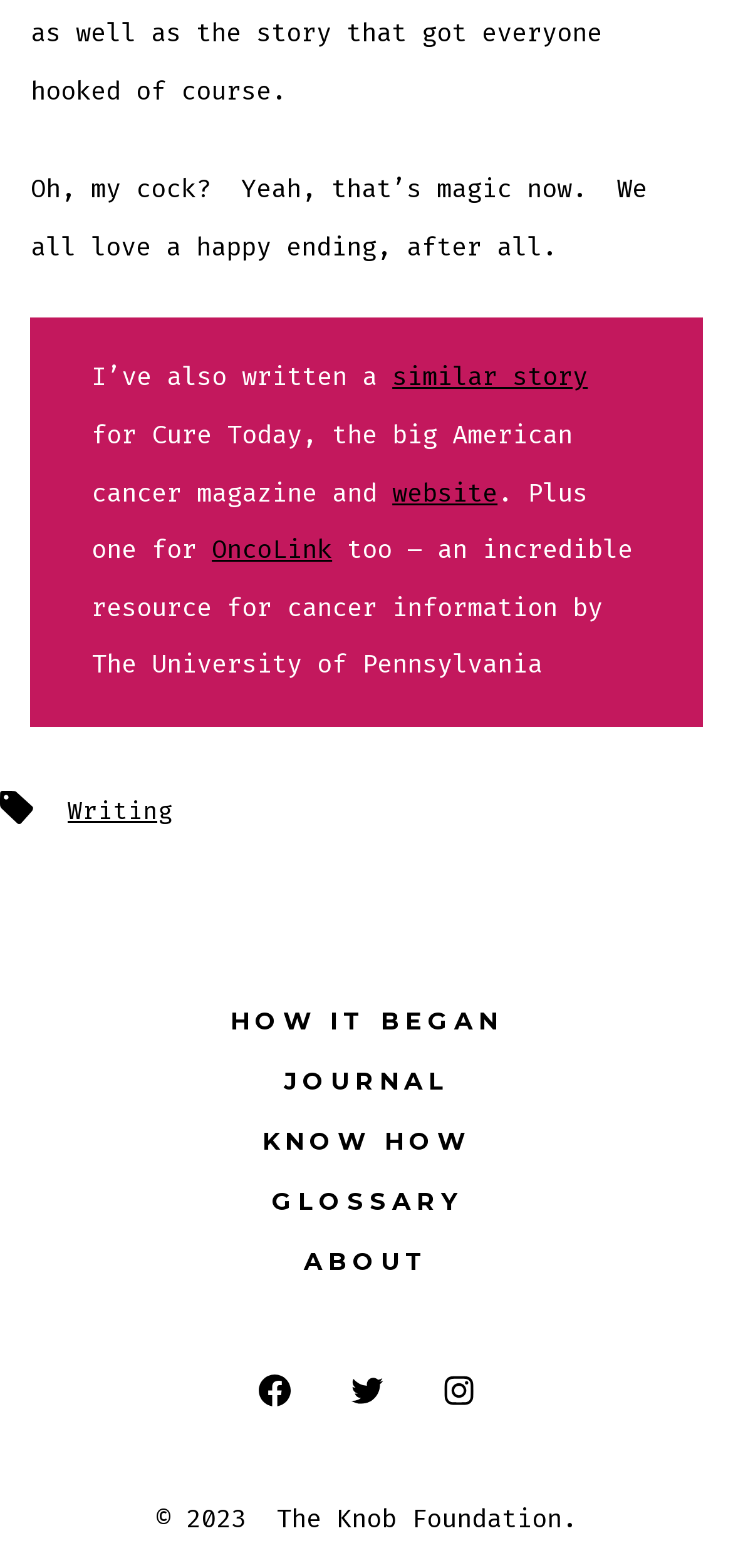Can you look at the image and give a comprehensive answer to the question:
What is the name of the foundation mentioned?

The name of the foundation mentioned is The Knob Foundation, as it is mentioned in the footer of the webpage '© 2023 The Knob Foundation'.